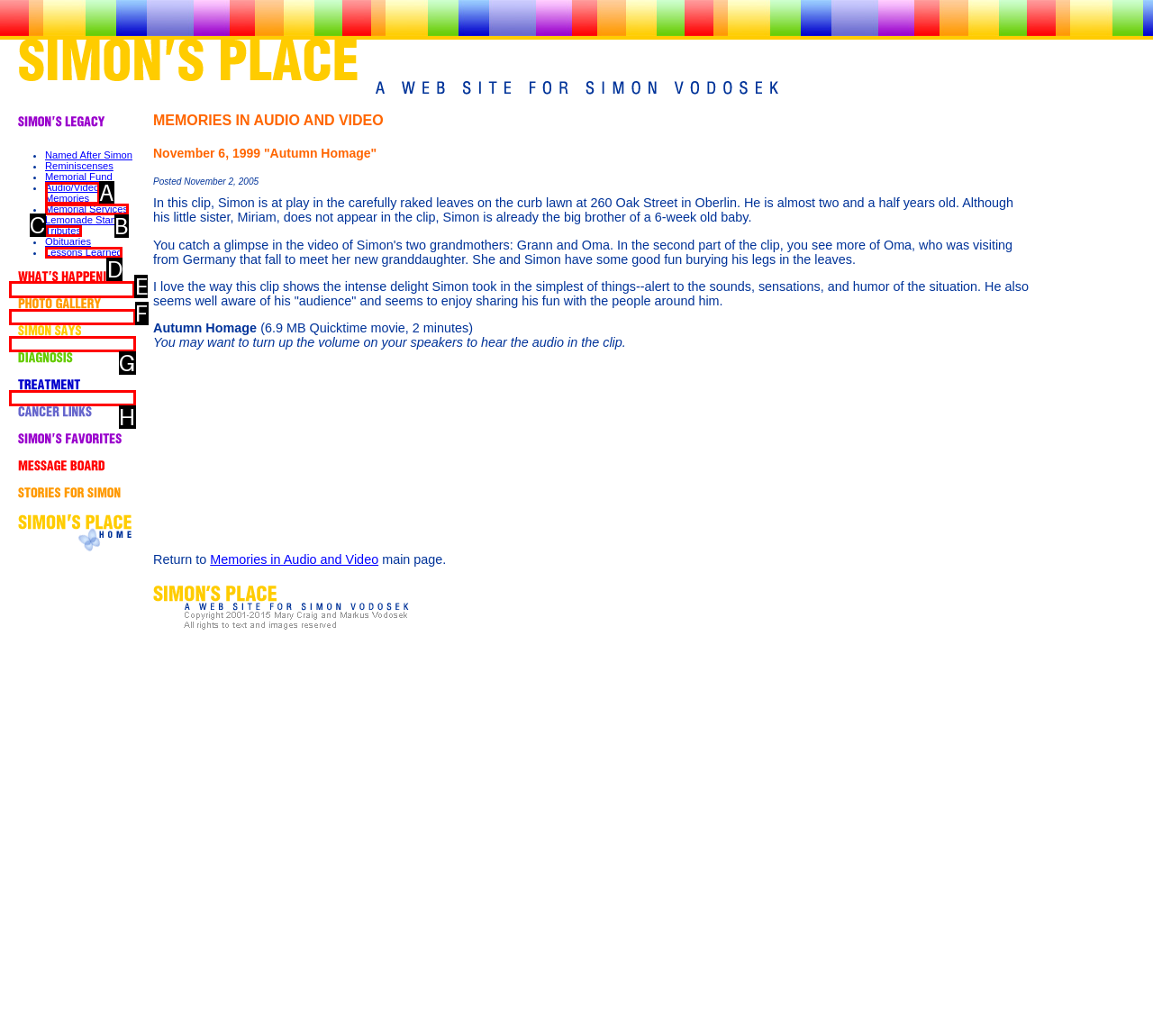Please indicate which HTML element to click in order to fulfill the following task: Explore What's Happening Respond with the letter of the chosen option.

E